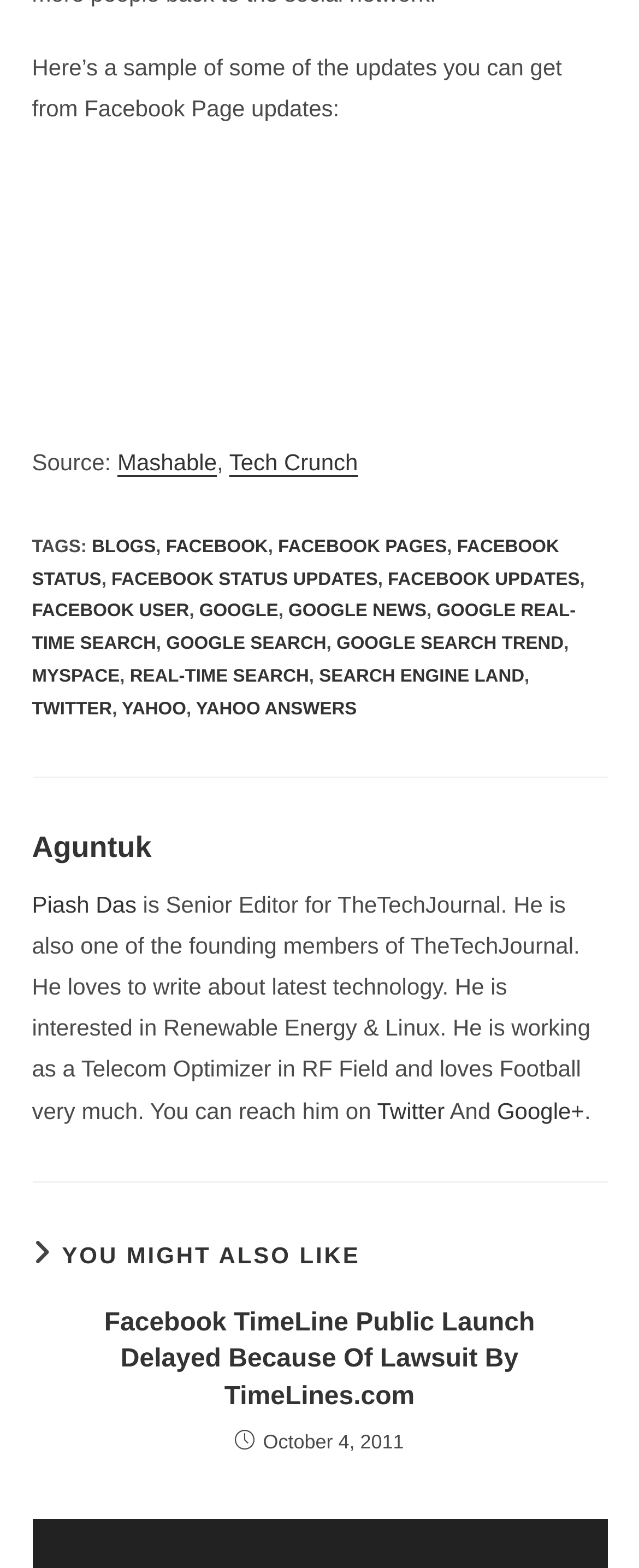Give a one-word or phrase response to the following question: What is the source of the Facebook Page updates?

Mashable, Tech Crunch